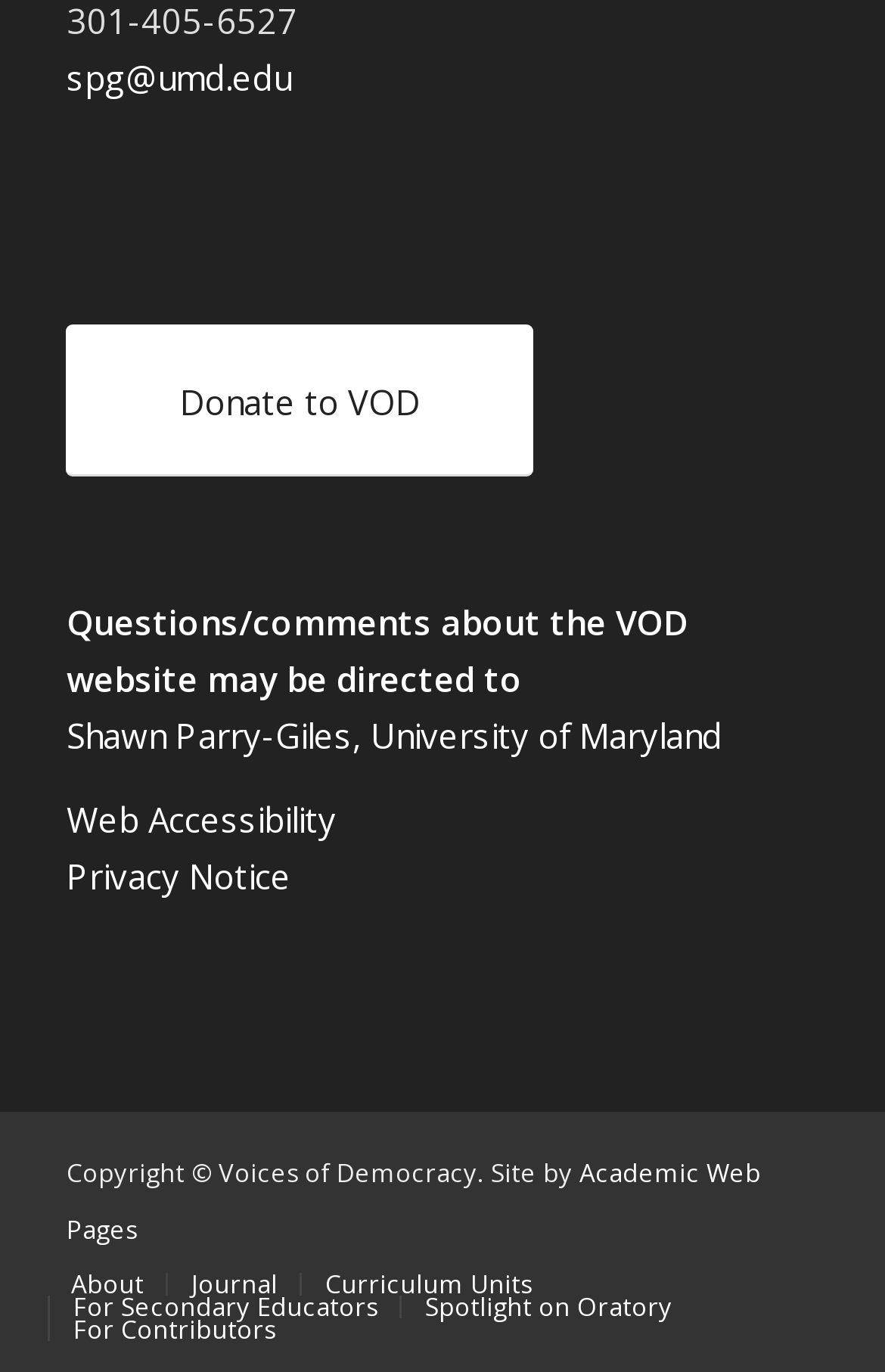Specify the bounding box coordinates of the element's area that should be clicked to execute the given instruction: "Learn about Web Accessibility". The coordinates should be four float numbers between 0 and 1, i.e., [left, top, right, bottom].

[0.075, 0.581, 0.38, 0.614]